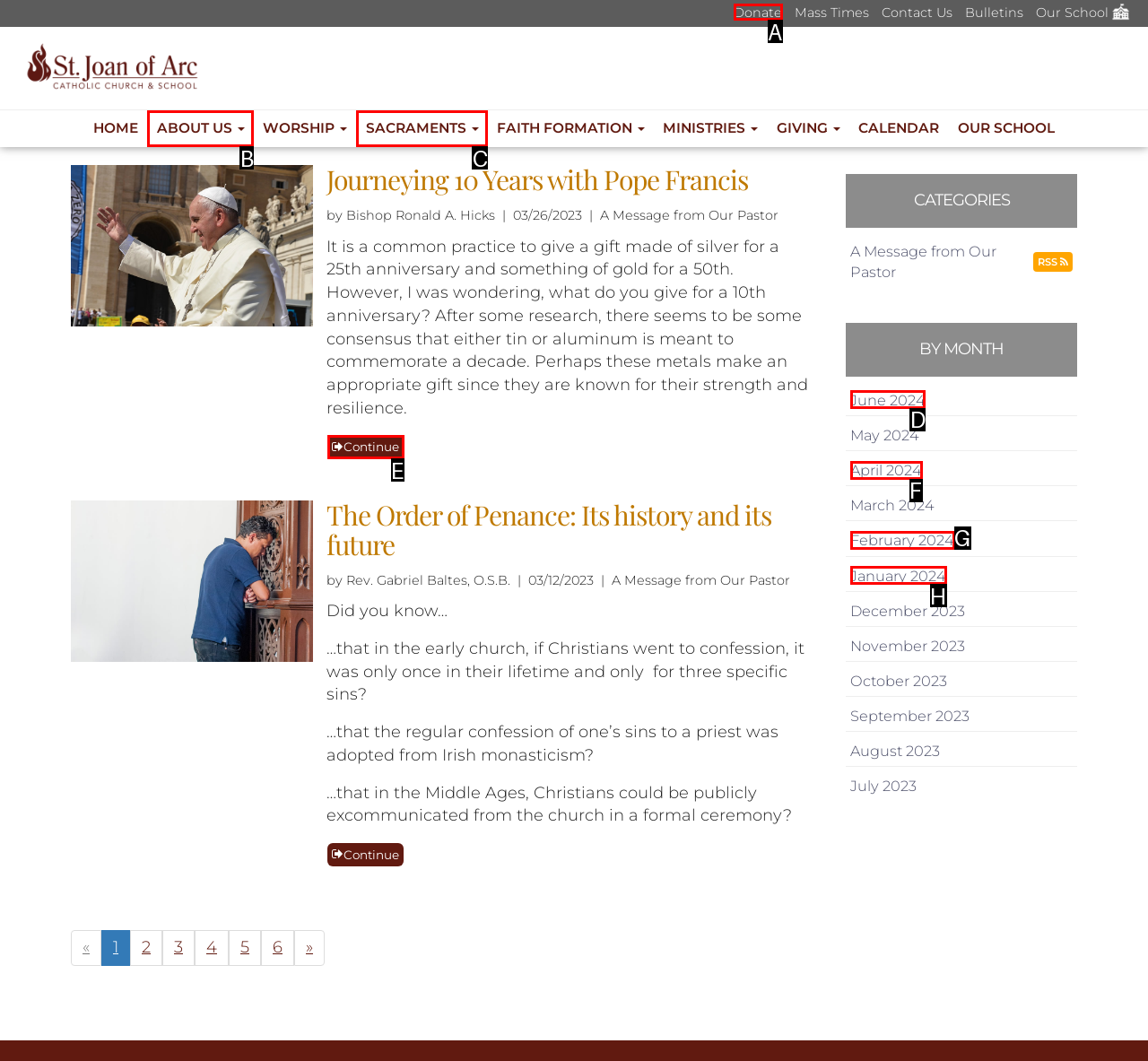Select the appropriate HTML element to click for the following task: View posts from June 2024
Answer with the letter of the selected option from the given choices directly.

D